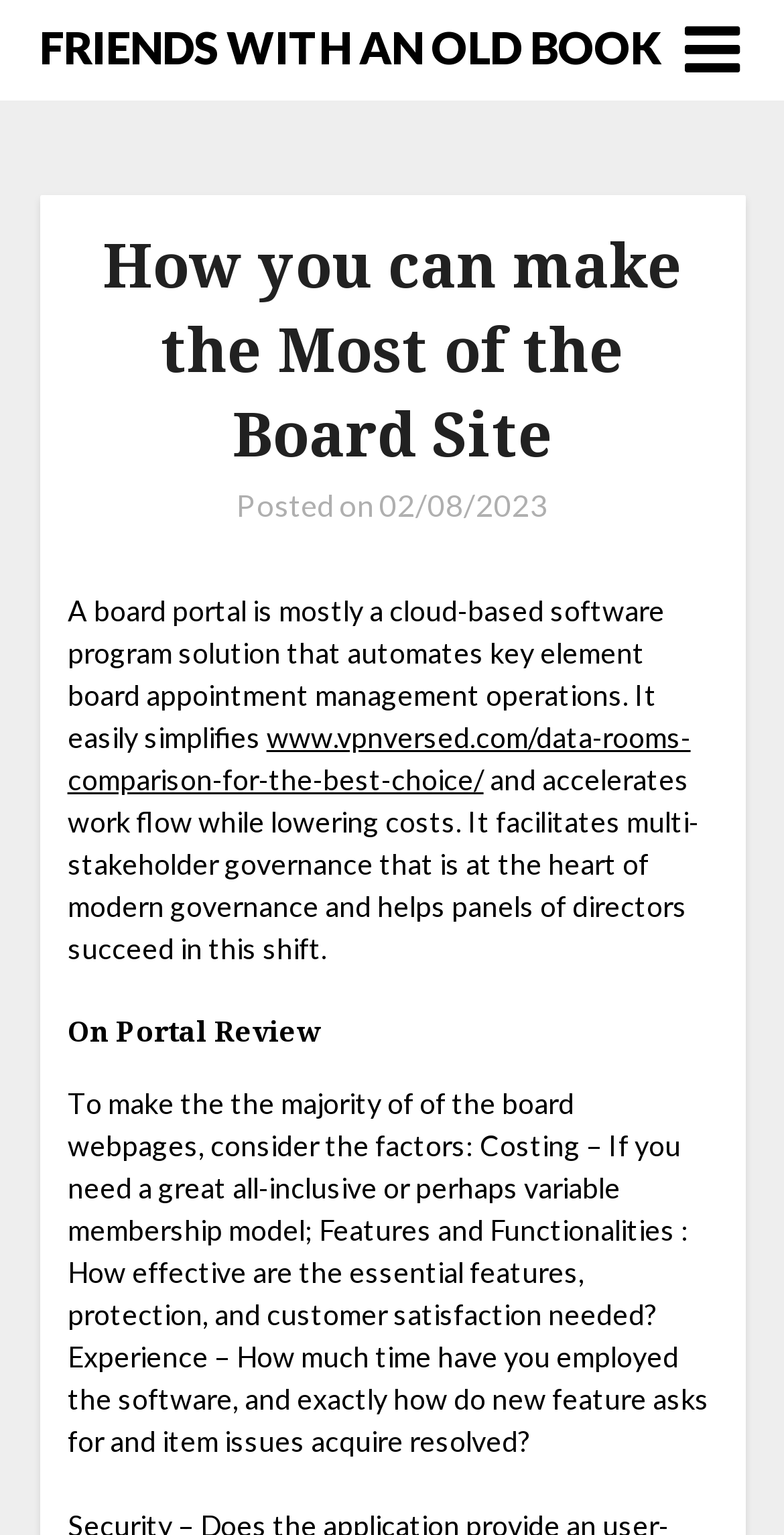Give an extensive and precise description of the webpage.

The webpage is about making the most of a board site, specifically discussing the benefits of a board portal, a cloud-based software solution that automates key board meeting management operations. 

At the top of the page, there is a header section with a logo or icon on the right side, represented by a Unicode character '\uf0c9'. Below the header, the title "FRIENDS WITH AN OLD BOOK" is displayed prominently. 

The main content area is divided into sections. The first section has a heading "How you can make the Most of the Board Site" and provides a brief introduction to board portals, explaining how they simplify and accelerate workflow while reducing costs. 

Below this introduction, there is a link to an external website, "www.vpnversed.com/data-rooms-comparison-for-the-best-choice/", which likely provides more information on data room comparisons. 

The next section has a heading "On Portal Review" and offers guidance on how to make the most of a board website, considering factors such as costing, features, and experience. 

Throughout the page, there are several links, including a date link "02/08/2023" which may indicate when the article was posted. The overall layout is organized, with clear headings and concise text, making it easy to follow and understand the content.